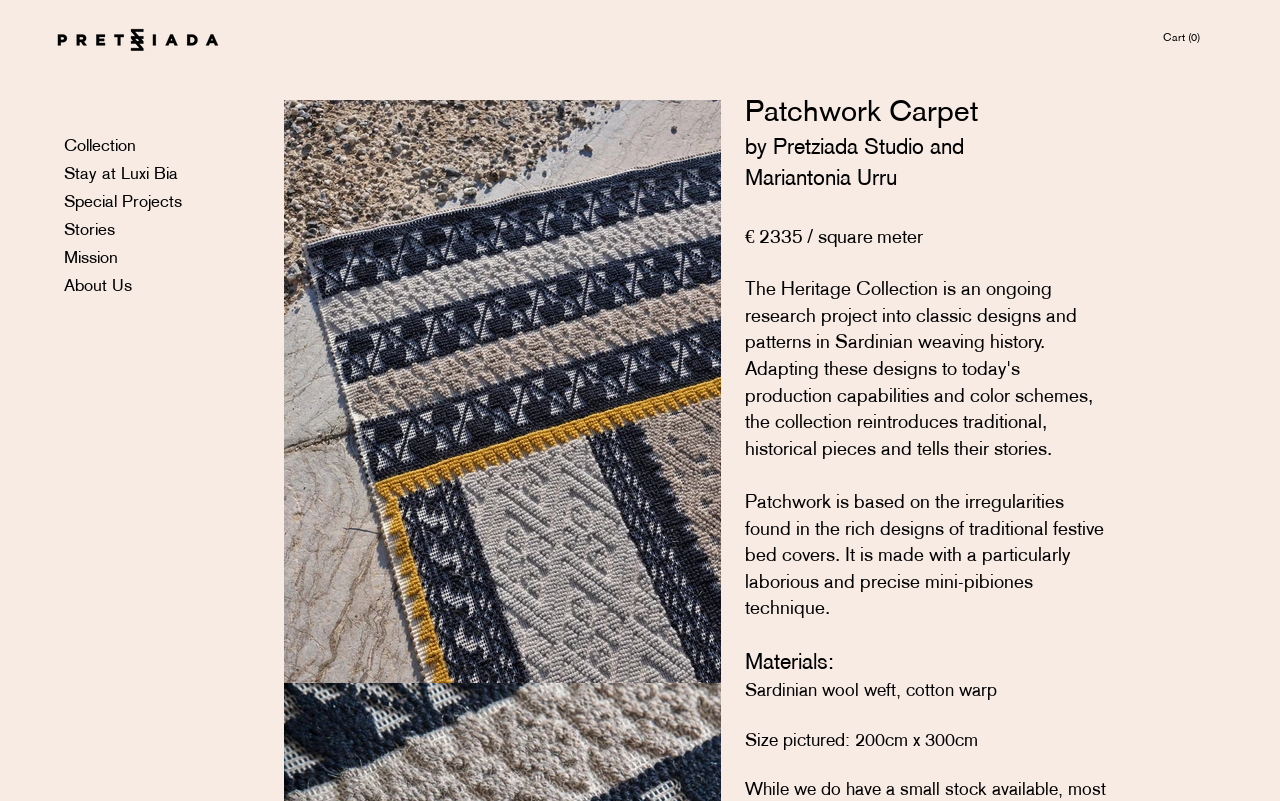Who designed the Patchwork Carpet? Please answer the question using a single word or phrase based on the image.

Pretziada Studio and Mariantonia Urru